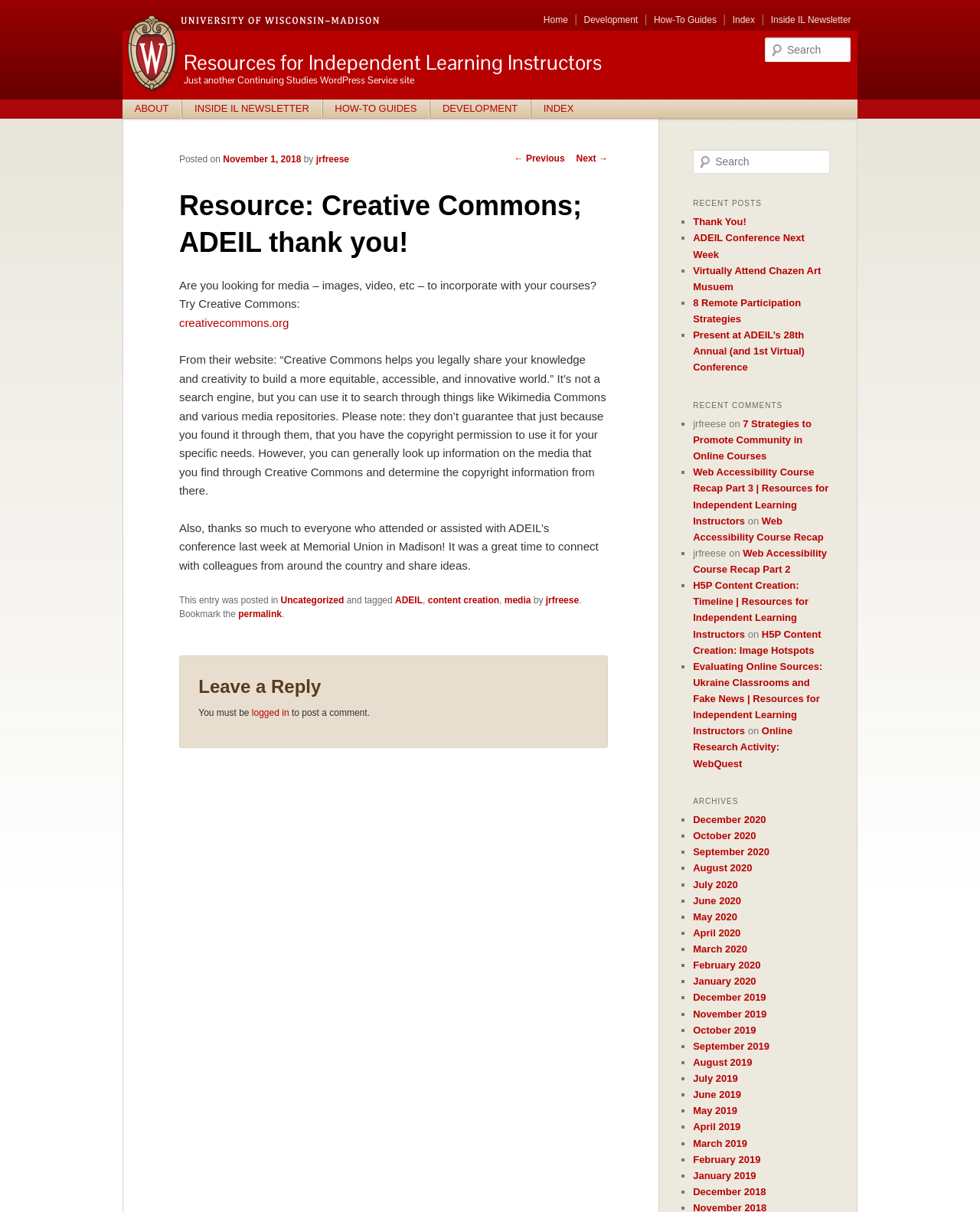Please give a short response to the question using one word or a phrase:
How many recent posts are listed?

4